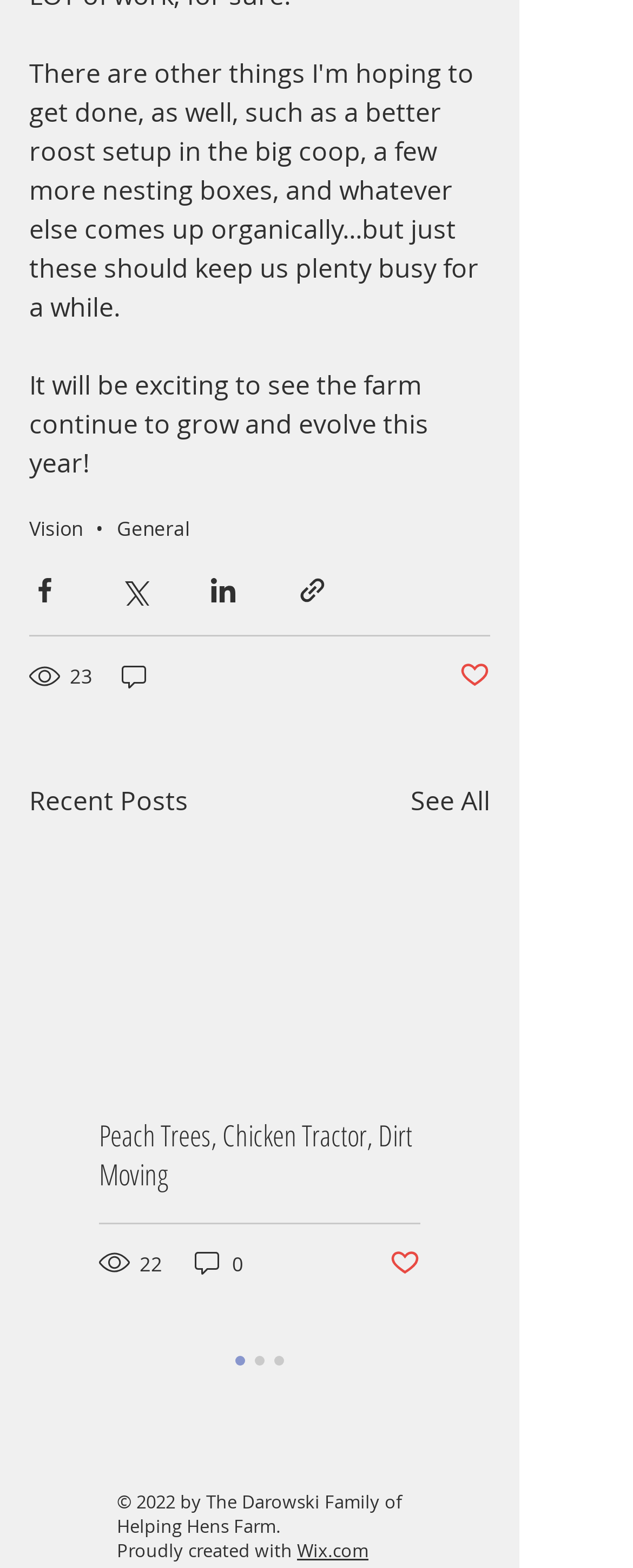Please analyze the image and give a detailed answer to the question:
What is the main topic of the webpage?

Based on the content of the webpage, it appears to be about a farm, specifically the Helping Hens Farm, as mentioned in the footer section. The posts and articles on the page also seem to be related to farming and farm activities.